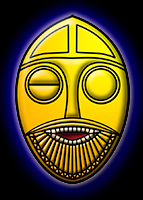What is the background color of the image?
Please look at the screenshot and answer in one word or a short phrase.

Black